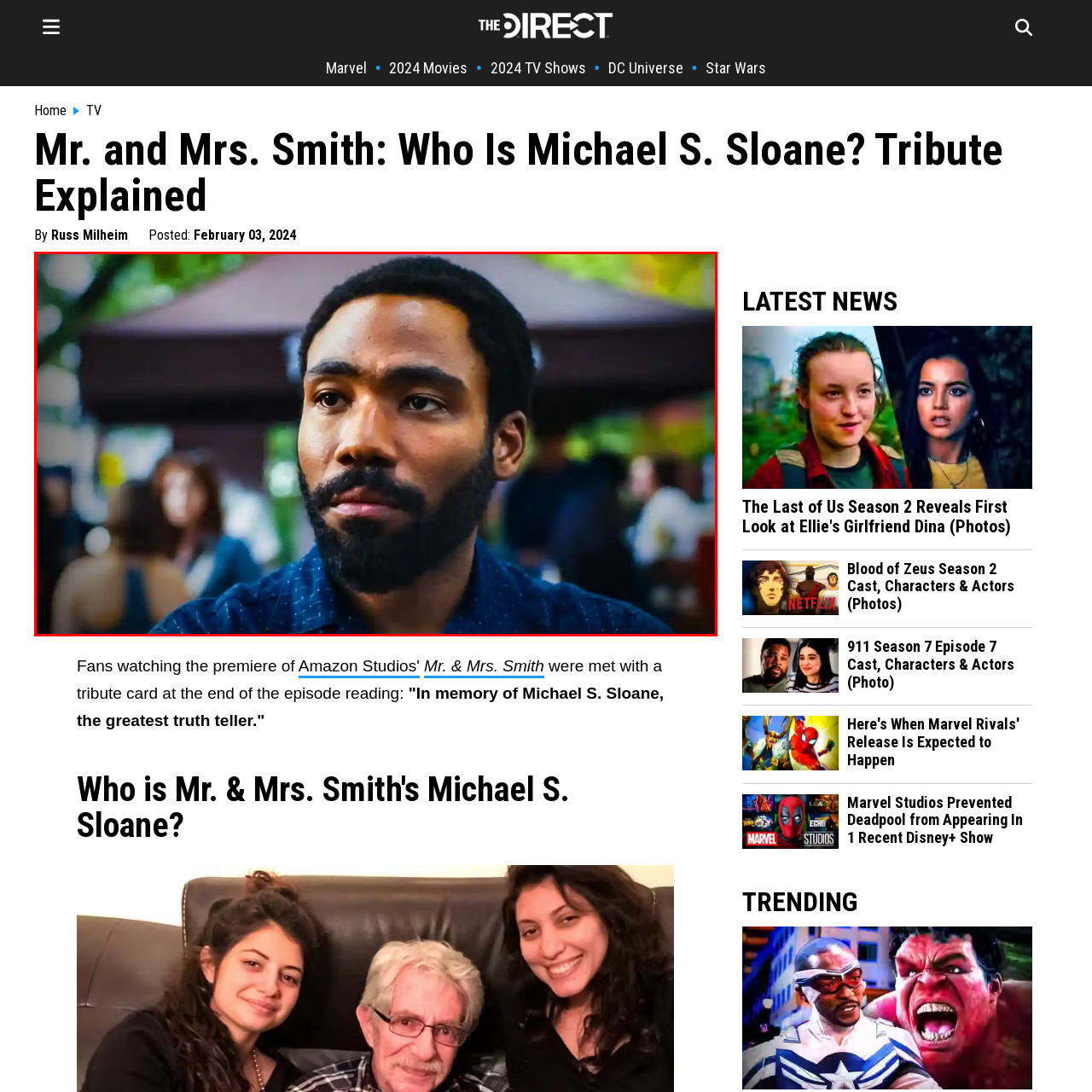Examine the segment of the image contained within the black box and respond comprehensively to the following question, based on the visual content: 
What color is Donald Glover's shirt?

The caption specifically mentions that Donald Glover is dressed in a stylish blue shirt, which complements his well-groomed beard and hair.